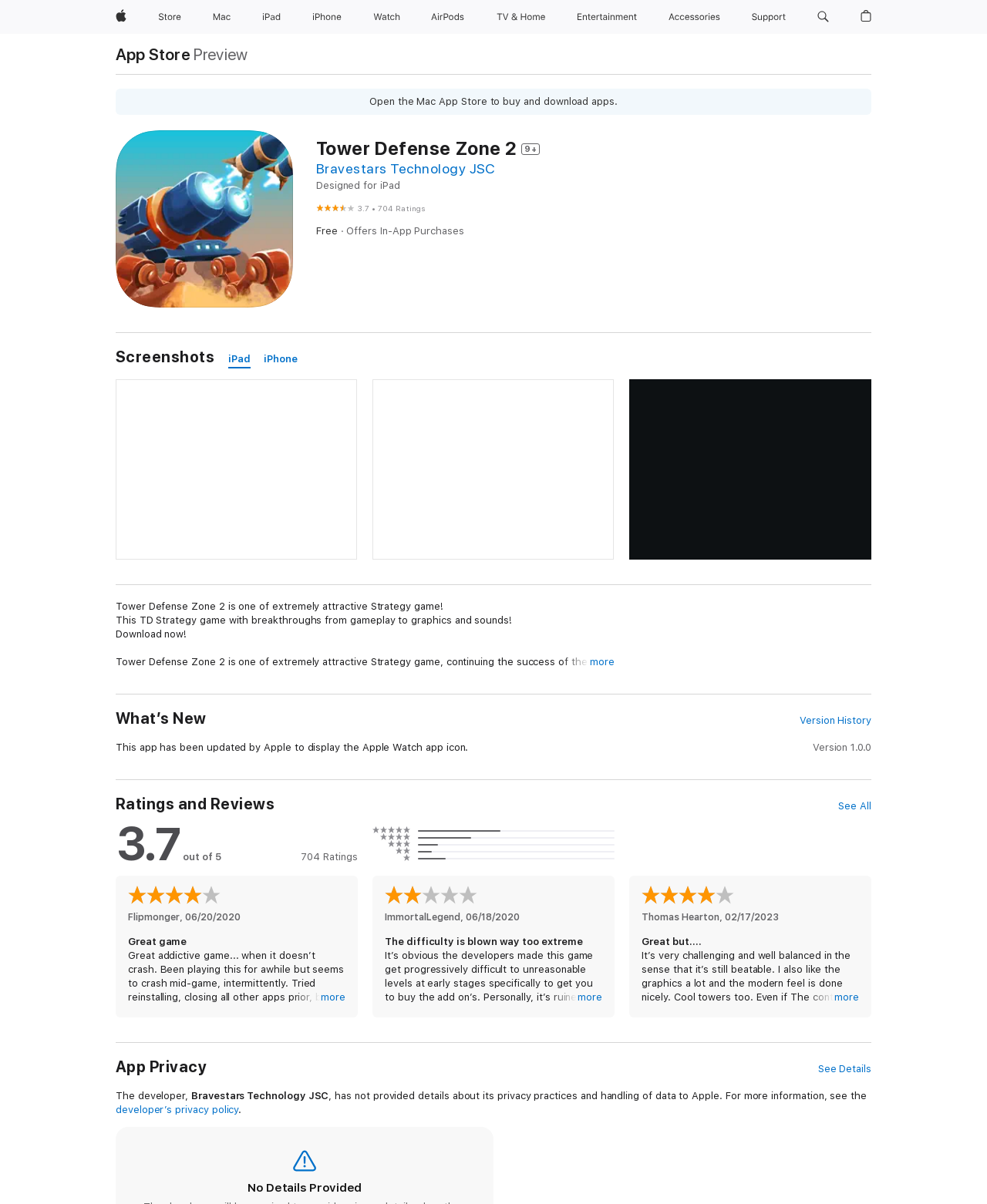Create a full and detailed caption for the entire webpage.

The webpage is about the Tower Defense Zone 2 app on the App Store. At the top, there is a navigation menu with links to Apple, Store, Mac, iPad, iPhone, Watch, AirPods, TV and Home, Entertainment, Accessories, and Support. Each link has an accompanying image. There is also a search button and a shopping bag link.

Below the navigation menu, there is a heading that reads "Tower Defense Zone 2 9+" and a subheading that reads "Bravestars Technology JSC". There is also a rating of 3.7 out of 5 stars, with 704 ratings. The app is designed for iPad and is free to download, with in-app purchases available.

The webpage then displays screenshots of the app on iPad and iPhone. Below the screenshots, there is a description of the app, which is a strategy game with breakthroughs in gameplay, graphics, and sound. The description explains that the game is a continuation of the Tower Defense series and that players must use tactical and strategic defense to win.

The description is divided into sections, with headings such as "Graphics and Sound". The text is detailed and provides information about the game's features and gameplay. There are no images or other media besides the screenshots and the navigation menu icons.